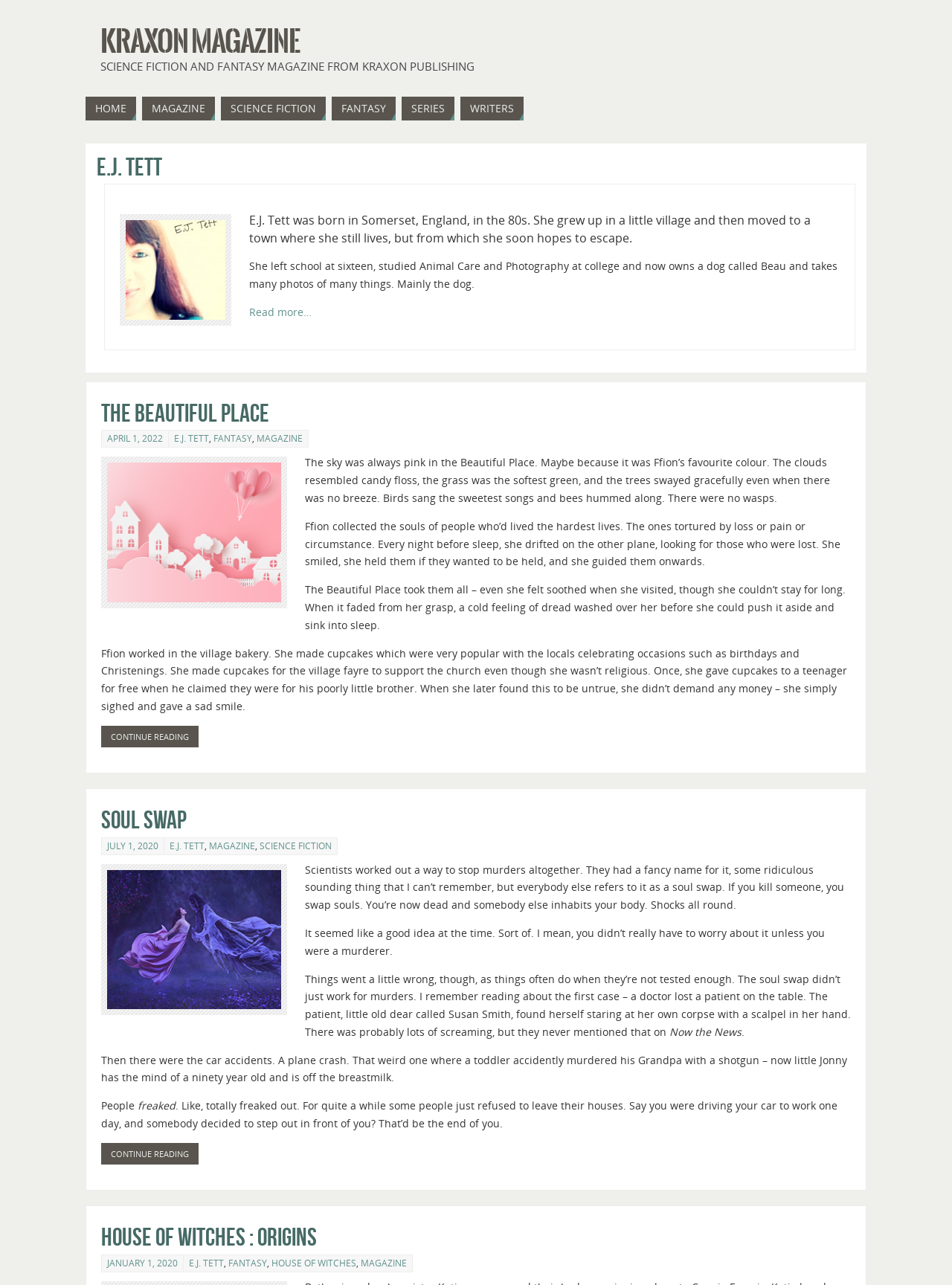Offer an extensive depiction of the webpage and its key elements.

The webpage is about E.J. Tett, a writer, and features her works published in Kraxon Magazine. At the top, there is a header with a link to "KRAXON MAGAZINE" and a brief description of the magazine as a "SCIENCE FICTION AND FANTASY MAGAZINE FROM KRAXON PUBLISHING". Below this, there is a navigation menu with links to "HOME", "MAGAZINE", "SCIENCE FICTION", "FANTASY", "SERIES", and "WRITERS".

The main content of the page is divided into three sections, each featuring a different work by E.J. Tett. The first section is about the author herself, with a heading "E.J. Tett" and a brief biography. There is also an image of the author and a link to "Read more…".

The second section features a story called "The Beautiful Place", with a heading and a link to the story. The story is divided into several paragraphs, describing a fantastical place where the sky is always pink and the grass is soft. There is also a link to "CONTINUE READING" at the end of the section.

The third section features two more stories, "Soul Swap" and "House of Witches : Origins", each with its own heading and link. "Soul Swap" is a science fiction story about a world where murders are punished by swapping souls, while "House of Witches : Origins" appears to be a fantasy story about witches. Each story is divided into several paragraphs, and there is a link to "CONTINUE READING" at the end of each section.

Throughout the page, there are also links to the magazine and the author's name, which likely lead to more information about the magazine and the author's other works.